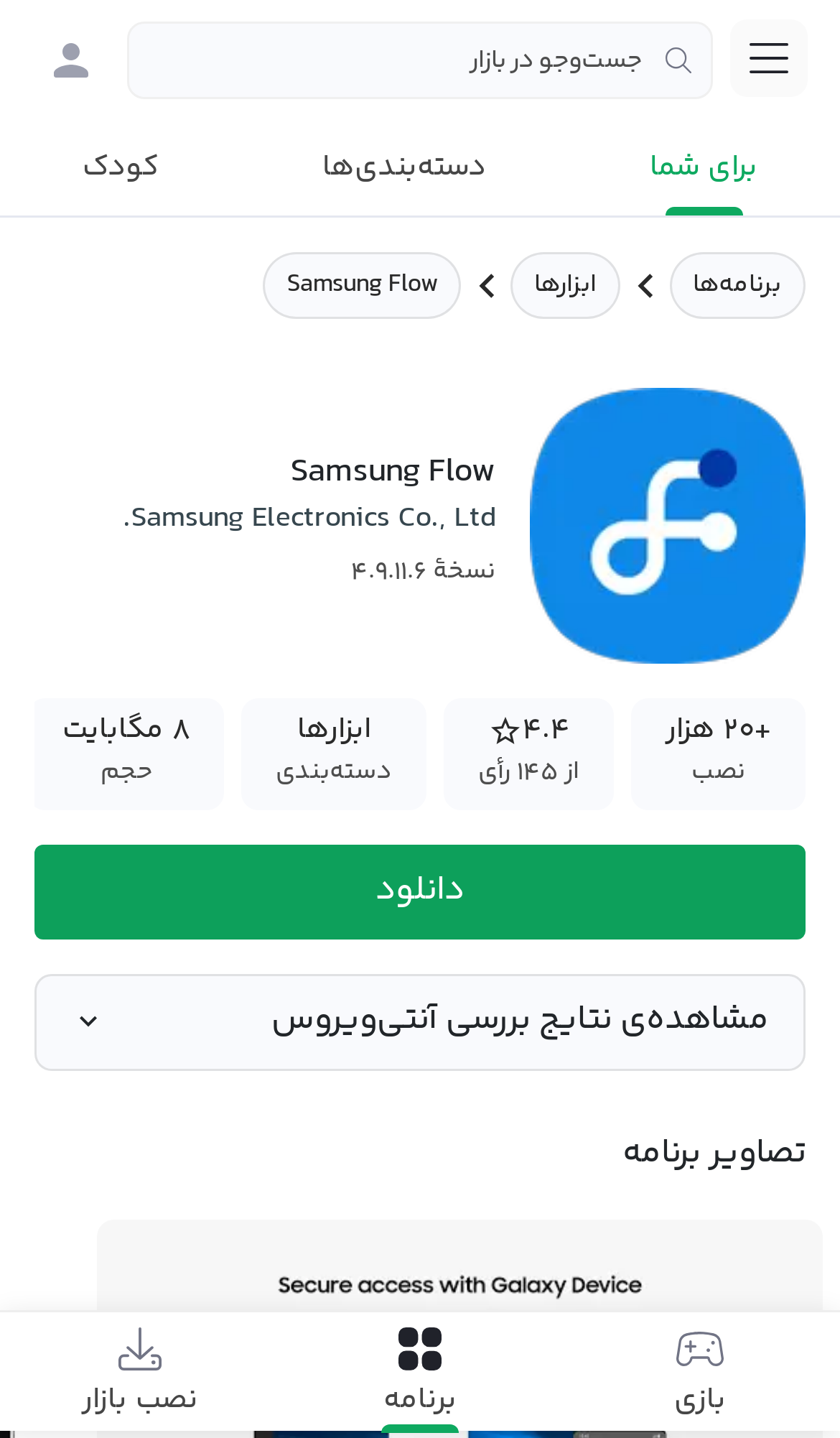Find the bounding box coordinates of the element's region that should be clicked in order to follow the given instruction: "View Samsung Flow details". The coordinates should consist of four float numbers between 0 and 1, i.e., [left, top, right, bottom].

[0.146, 0.315, 0.59, 0.344]